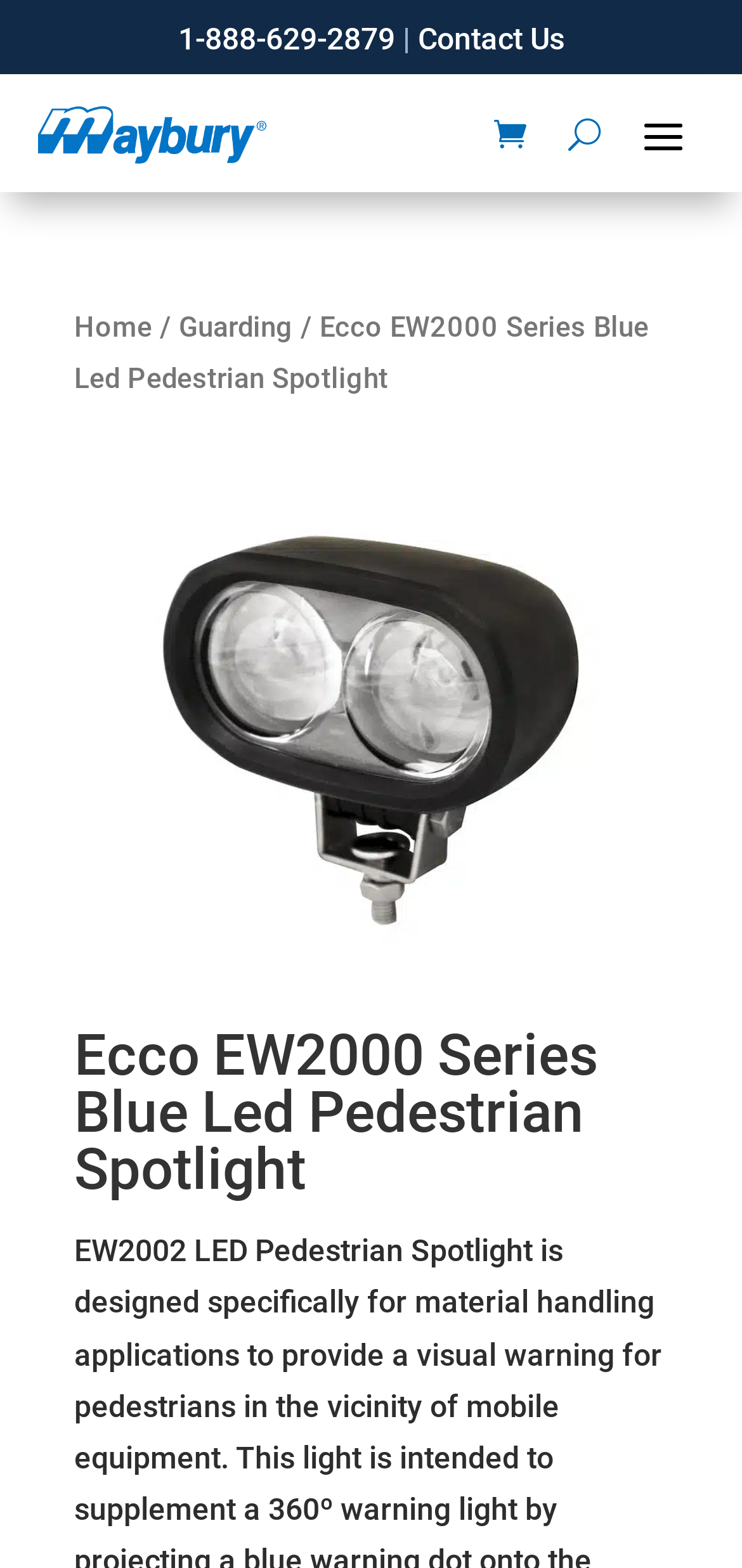Use a single word or phrase to answer the question: What is the phone number on the top?

1-888-629-2879